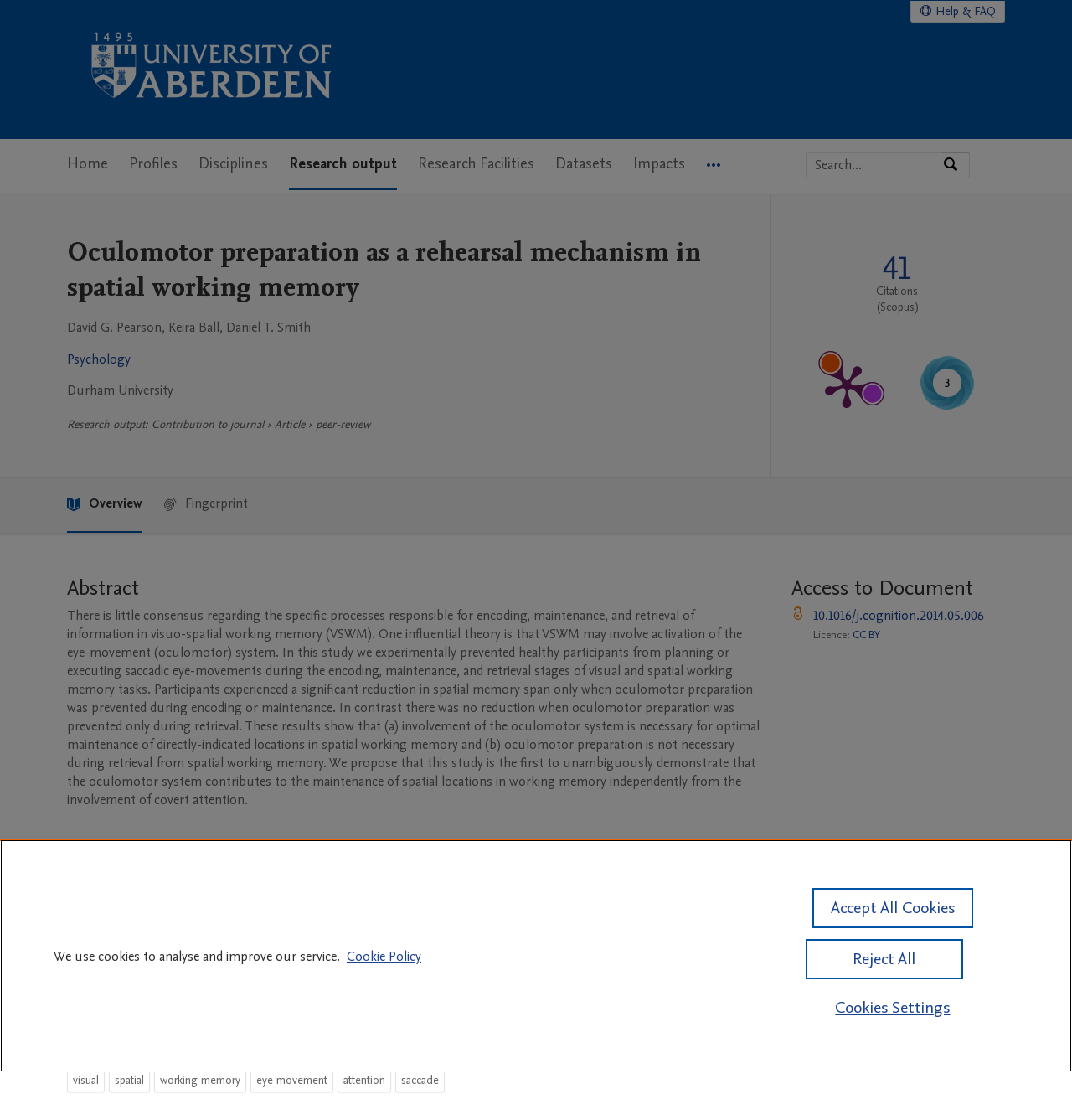Answer the question using only one word or a concise phrase: What is the publication status?

Published - Sept 2014